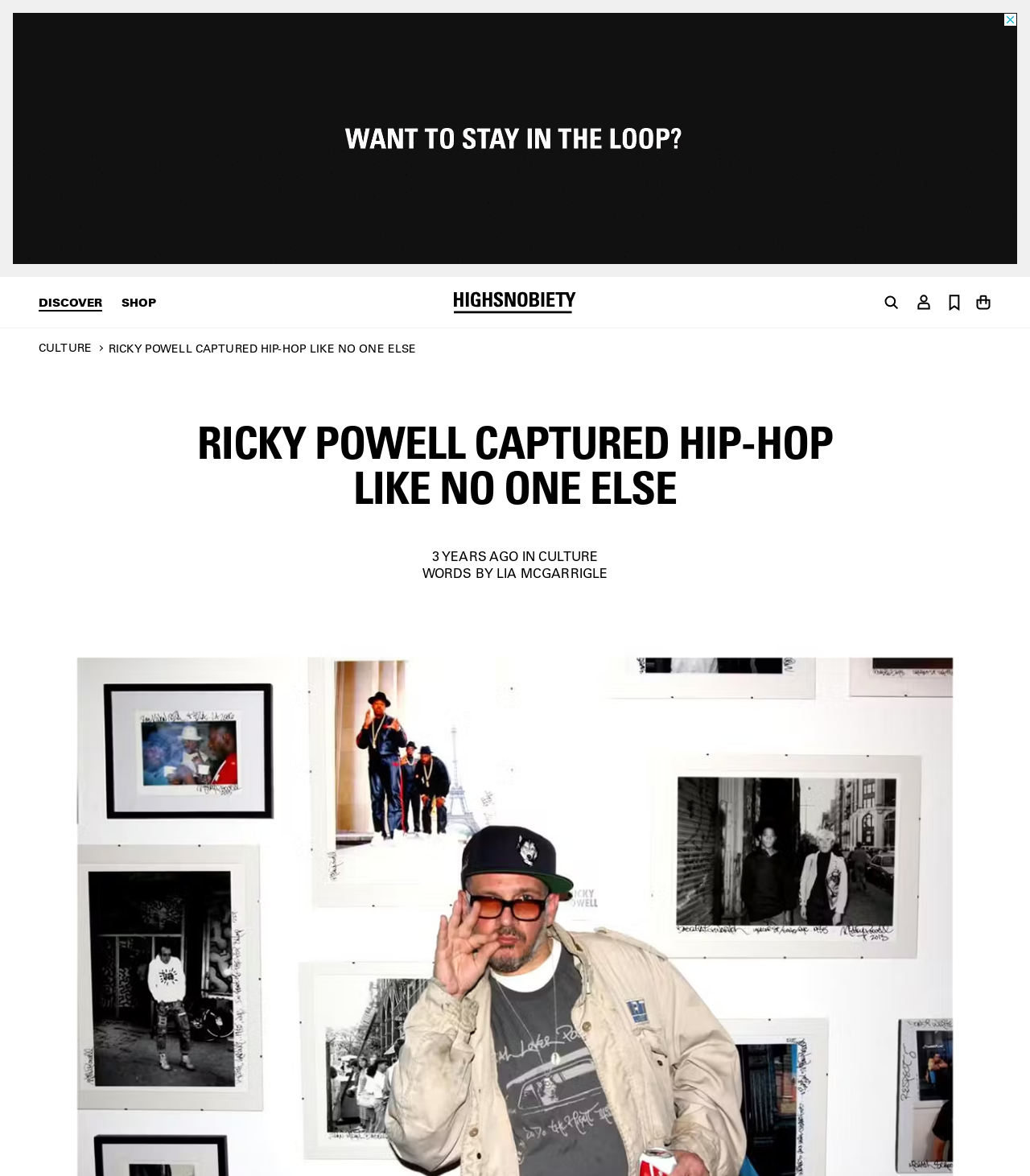Please identify the webpage's heading and generate its text content.

RICKY POWELL CAPTURED HIP-HOP LIKE NO ONE ELSE